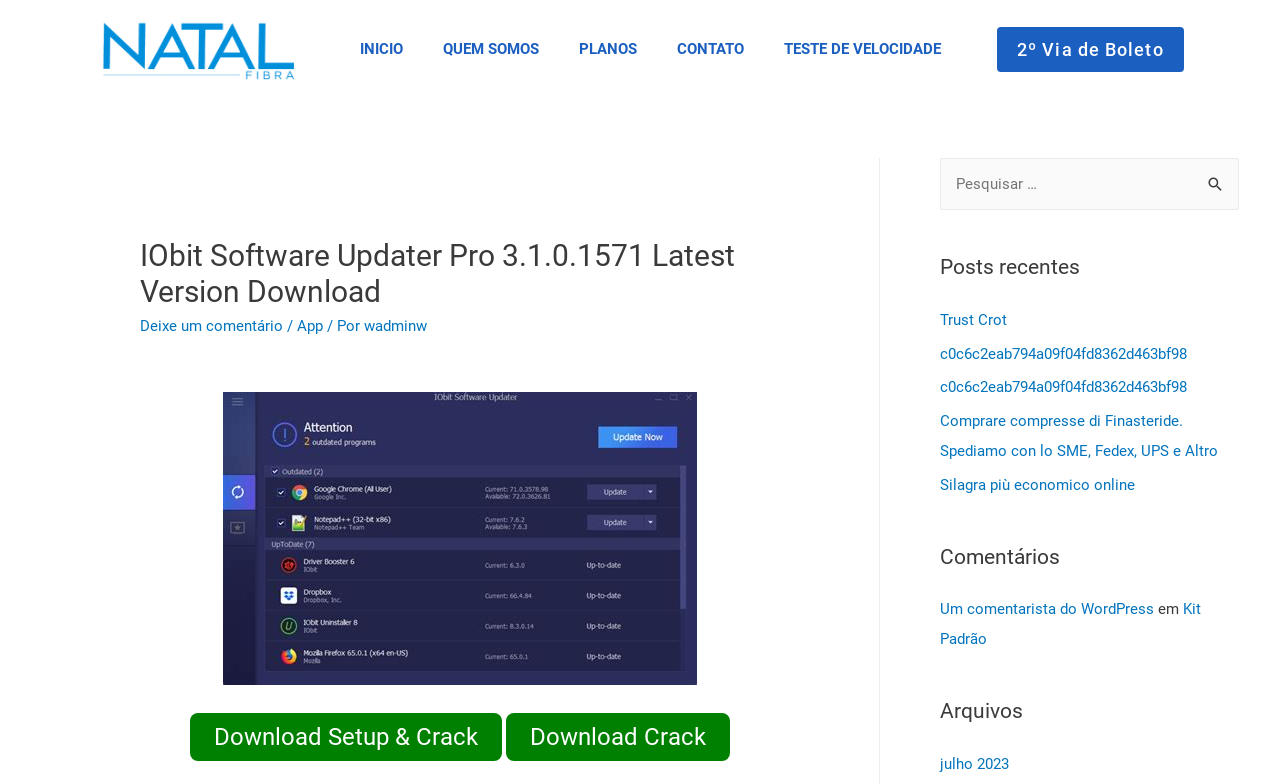Point out the bounding box coordinates of the section to click in order to follow this instruction: "Click on the 'INICIO' link".

[0.265, 0.033, 0.33, 0.092]